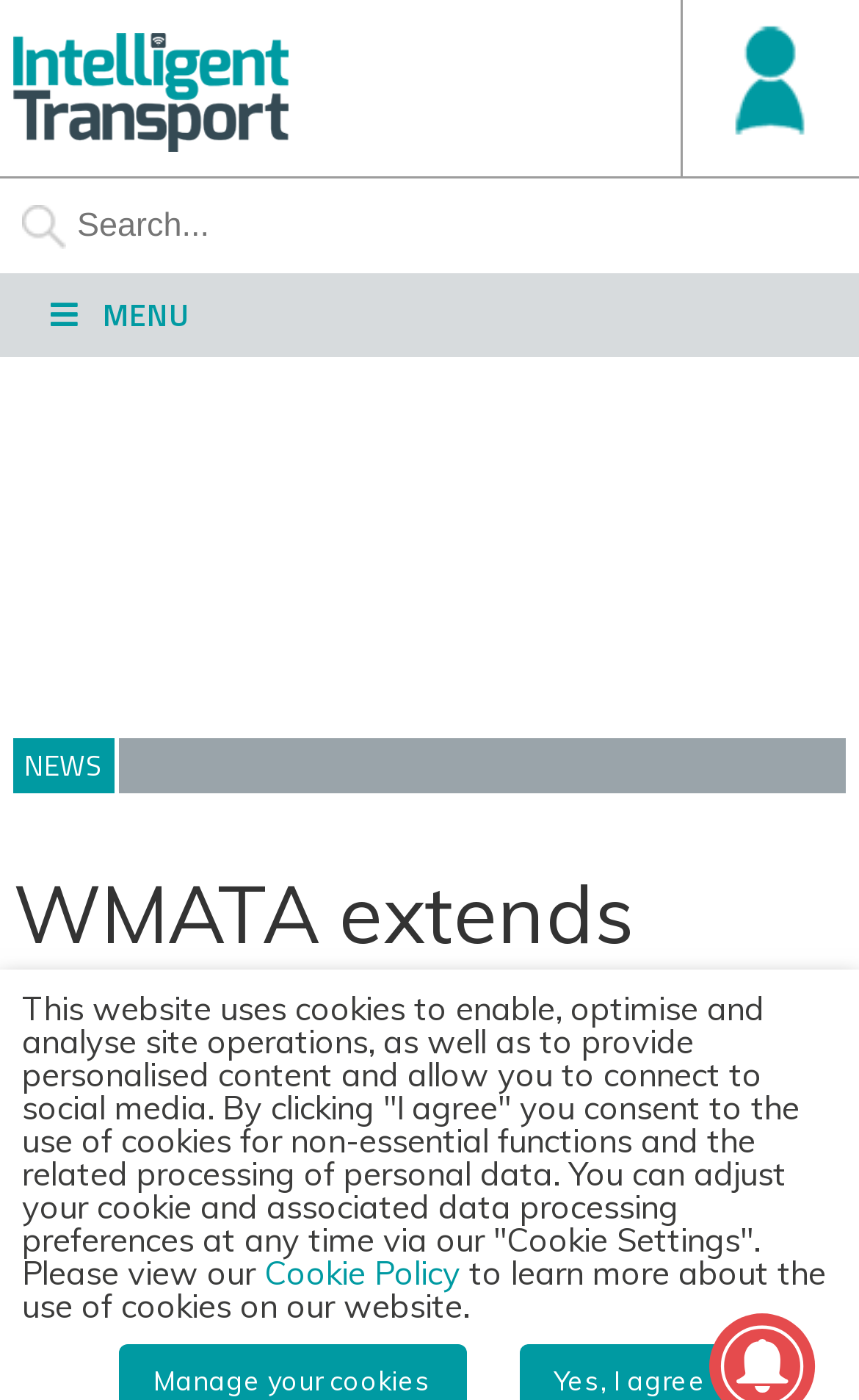Provide a thorough description of the webpage's content and layout.

The webpage is about WMATA's efforts to address cyber-security threats through academic partnerships. At the top left corner, there is a link and an image, likely a logo. On the top right corner, there is a login link accompanied by an image. Below the login link, there is a search bar that spans the entire width of the page.

A menu button is located below the search bar, stretching across the page. The main content of the webpage is divided into two sections. The first section has a heading that reads "NEWS" and a subheading that repeats the title "WMATA extends academic partnerships to examine cyber-security threats". 

Below the main content, there is a notice about the website's use of cookies, which informs users about the collection of personal data and provides a link to the "Cookie Policy" for more information. The notice is positioned near the bottom of the page, spanning about two-thirds of the page's width.